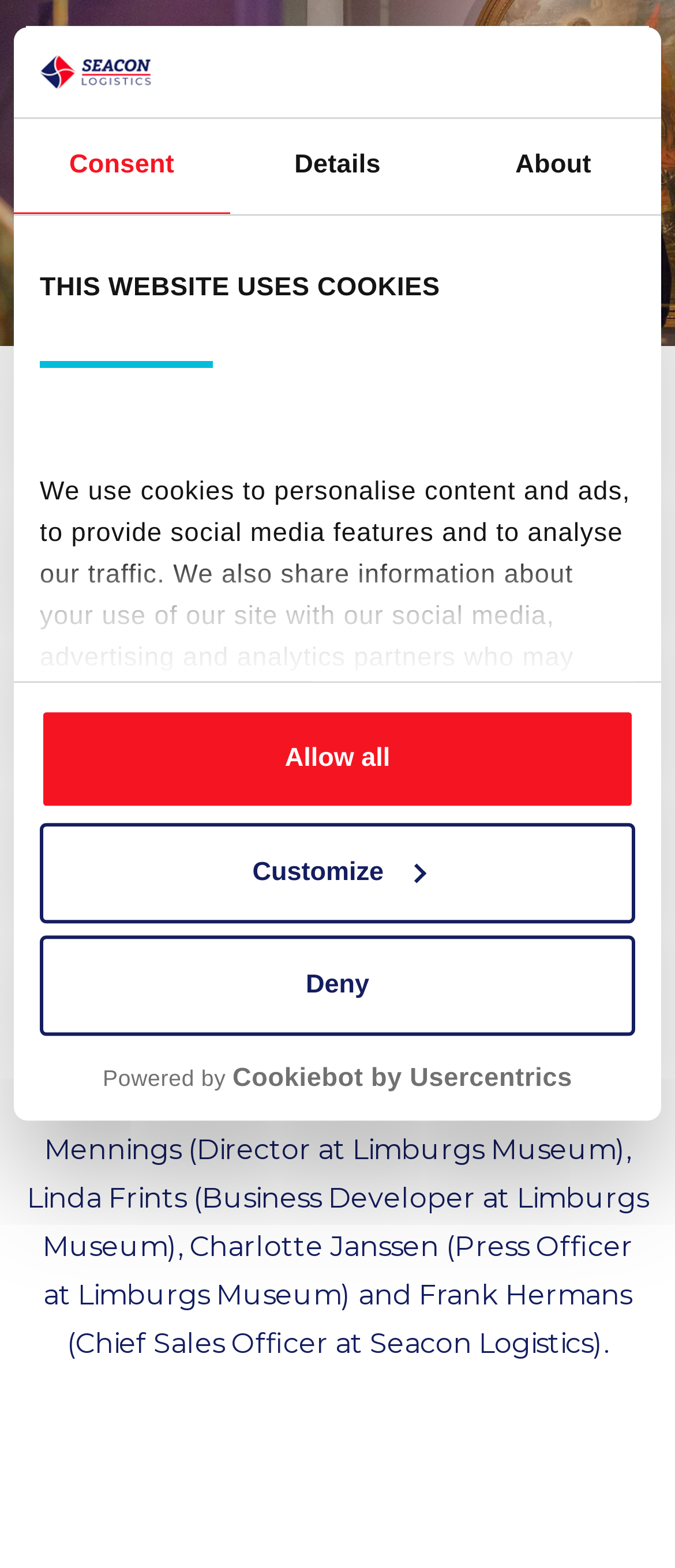Please specify the coordinates of the bounding box for the element that should be clicked to carry out this instruction: "Go to the HOME page". The coordinates must be four float numbers between 0 and 1, formatted as [left, top, right, bottom].

[0.395, 0.105, 0.605, 0.161]